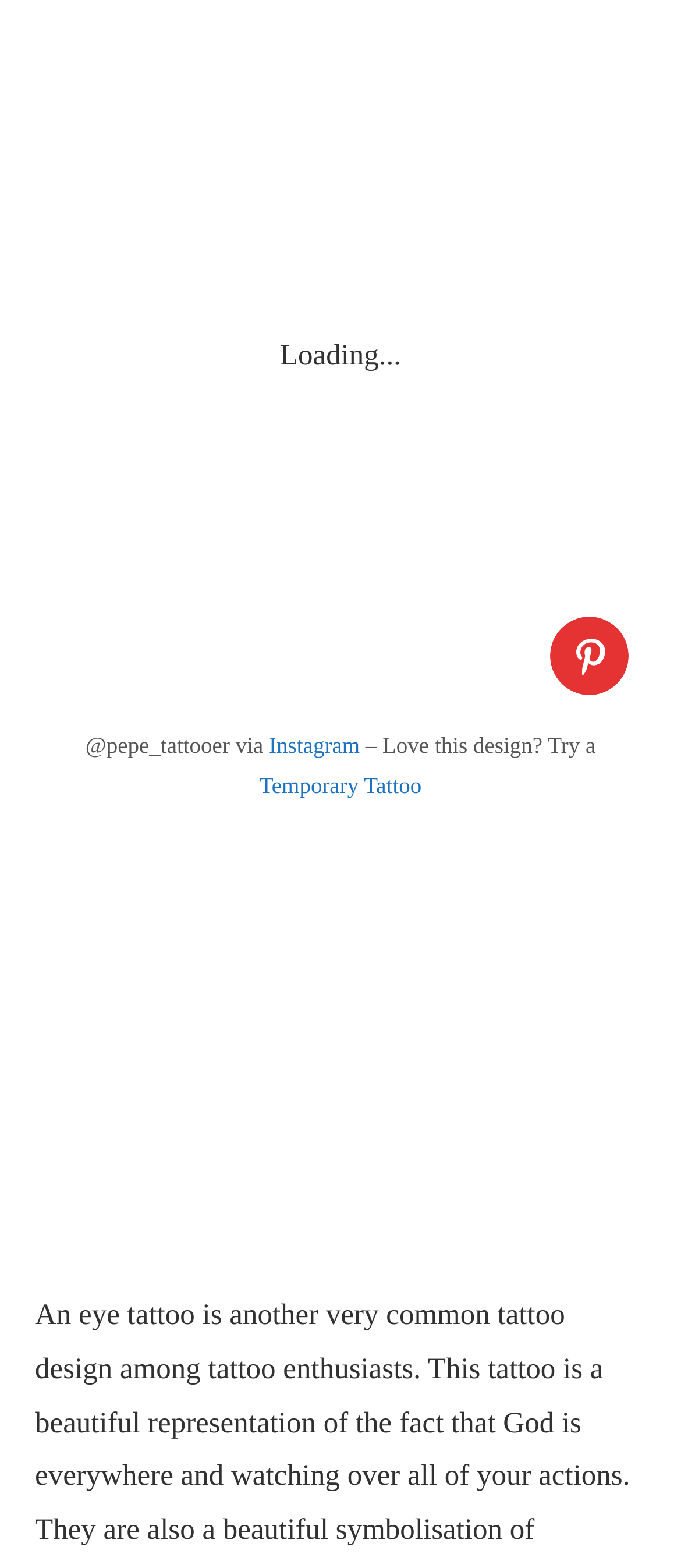Identify the bounding box coordinates of the specific part of the webpage to click to complete this instruction: "view the image".

[0.051, 0.001, 0.949, 0.455]